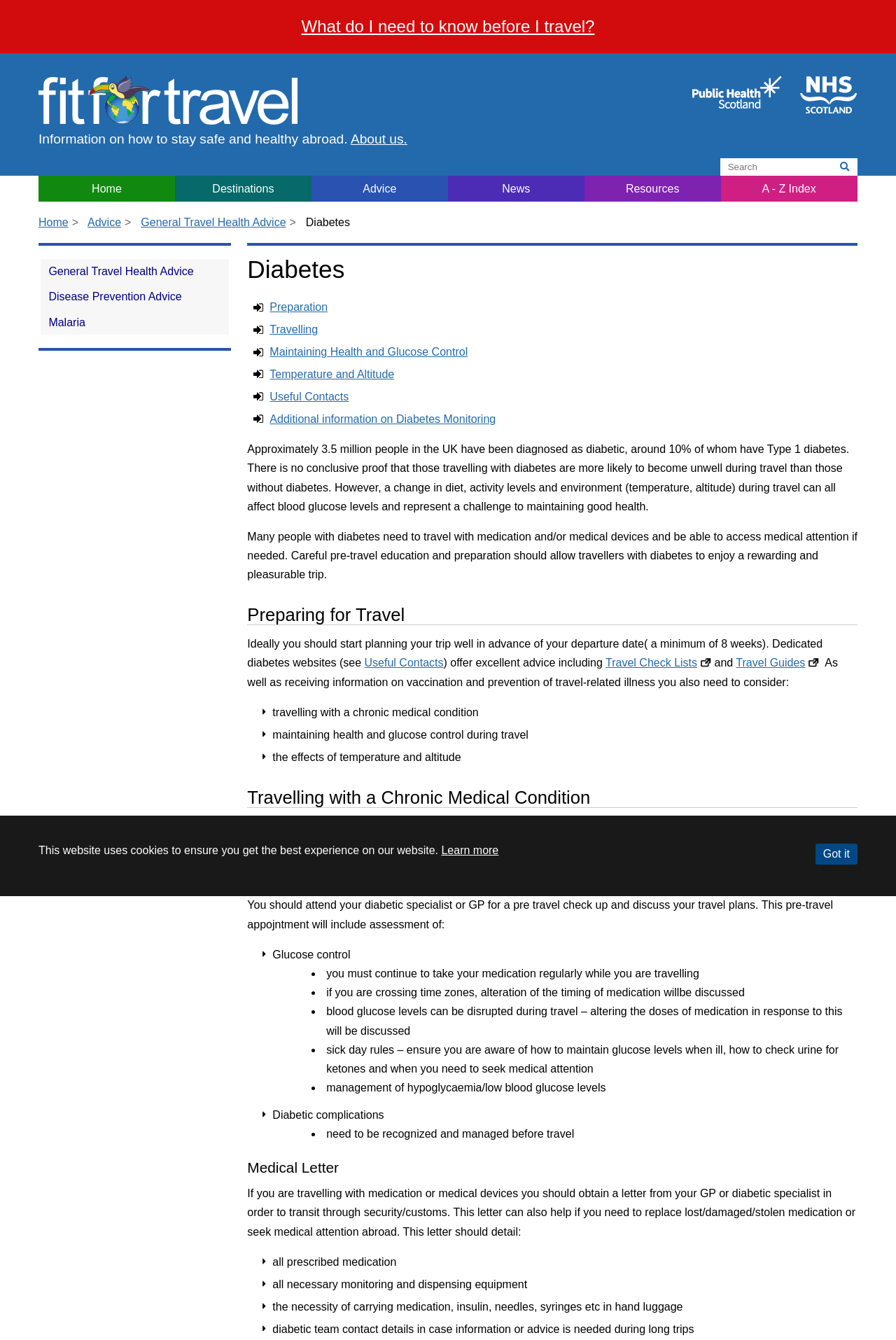Give a succinct answer to this question in a single word or phrase: 
What factors can affect blood glucose levels during travel?

Diet, activity, temperature, and altitude